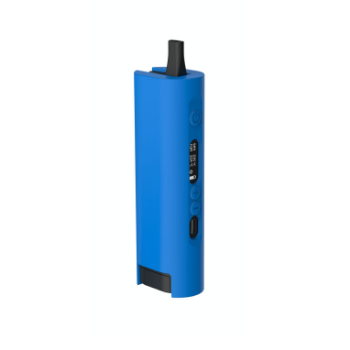Use a single word or phrase to answer the question: 
What is displayed on the front of the device?

Controls and screen